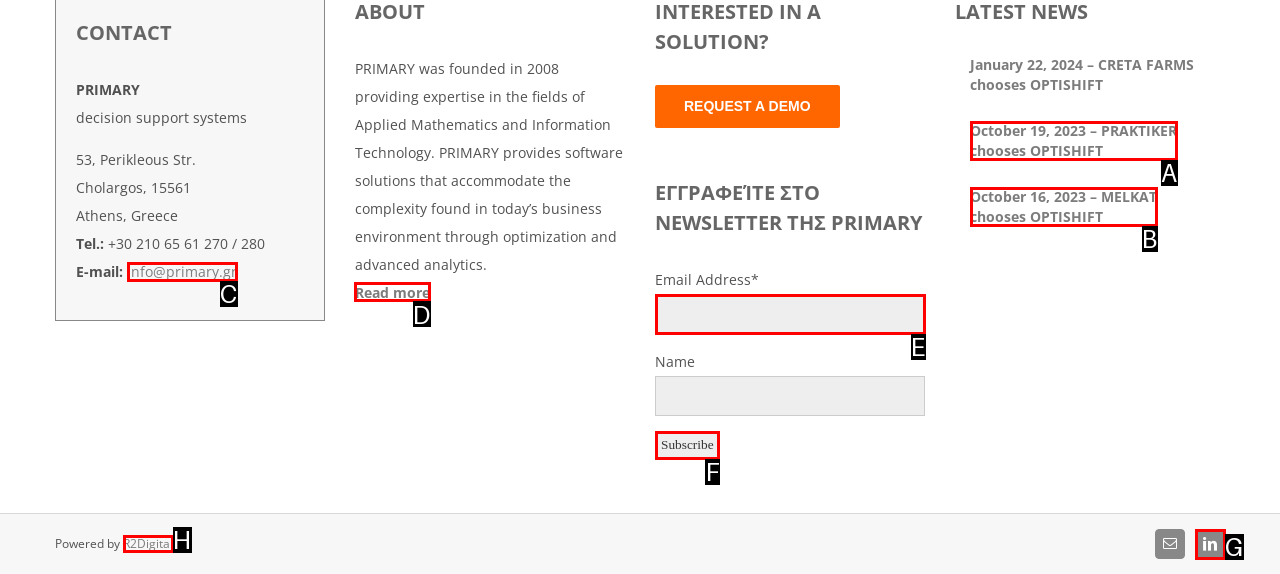Point out which HTML element you should click to fulfill the task: Read more about PRIMARY.
Provide the option's letter from the given choices.

D